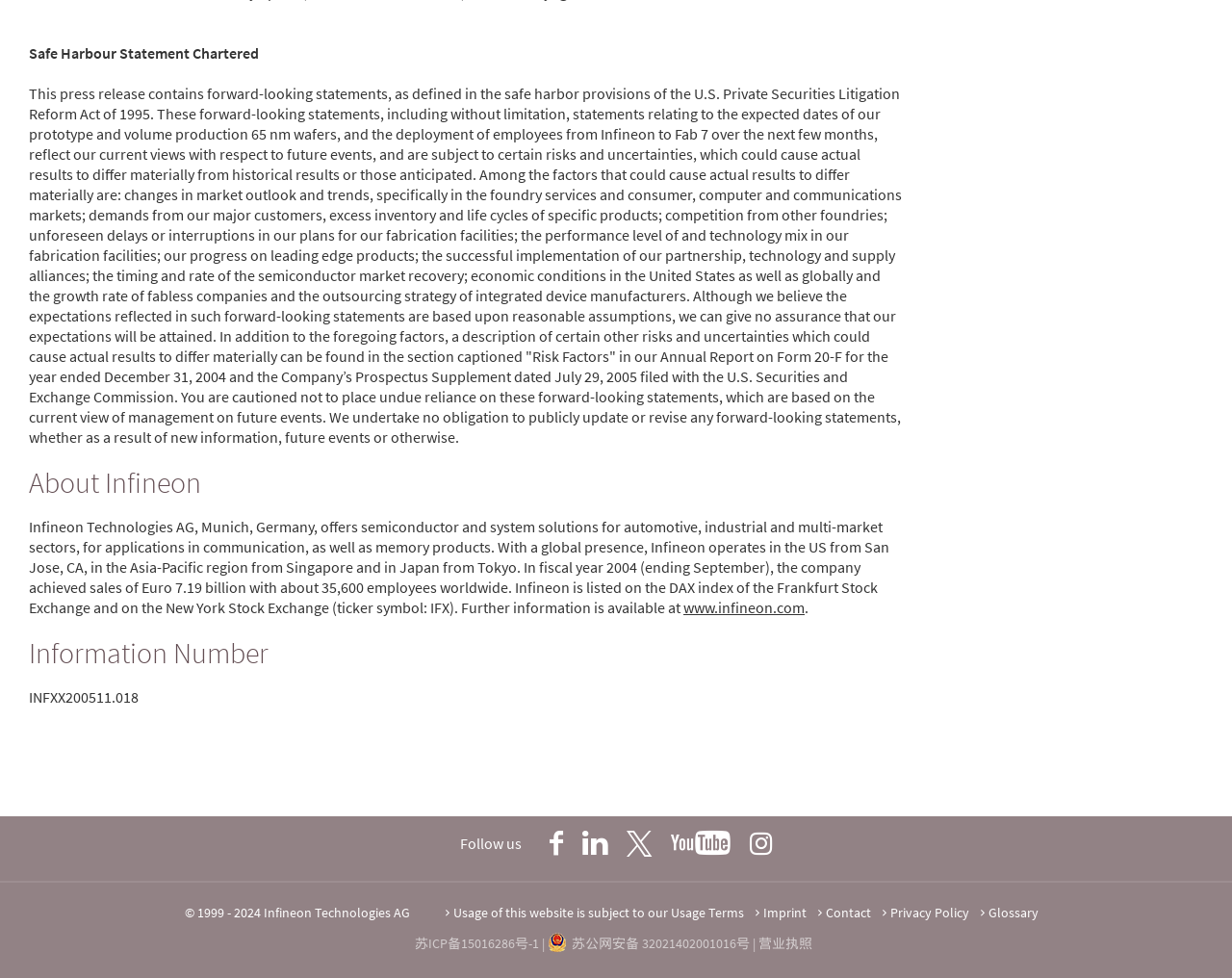For the given element description parent_node: ISABELLE TESTE, determine the bounding box coordinates of the UI element. The coordinates should follow the format (top-left x, top-left y, bottom-right x, bottom-right y) and be within the range of 0 to 1.

None